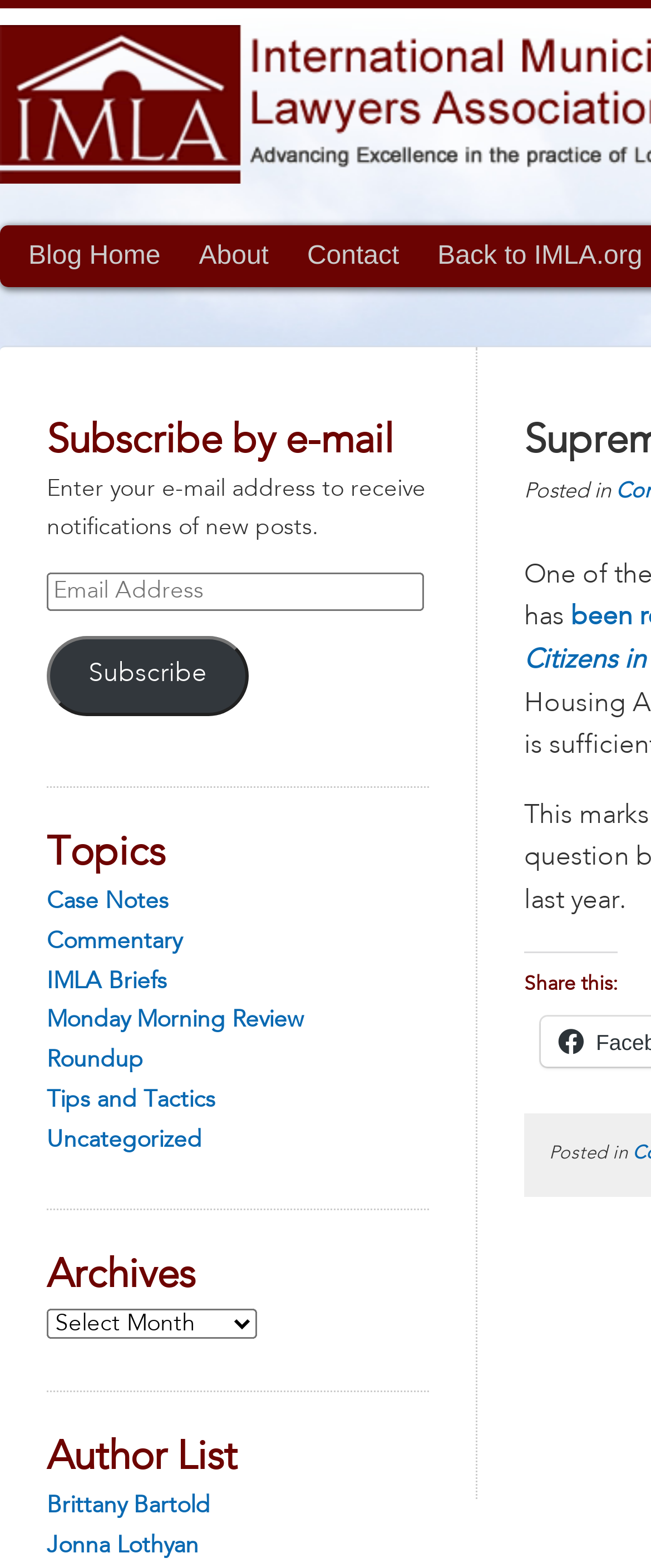What is the label of the text box?
Relying on the image, give a concise answer in one word or a brief phrase.

Email Address